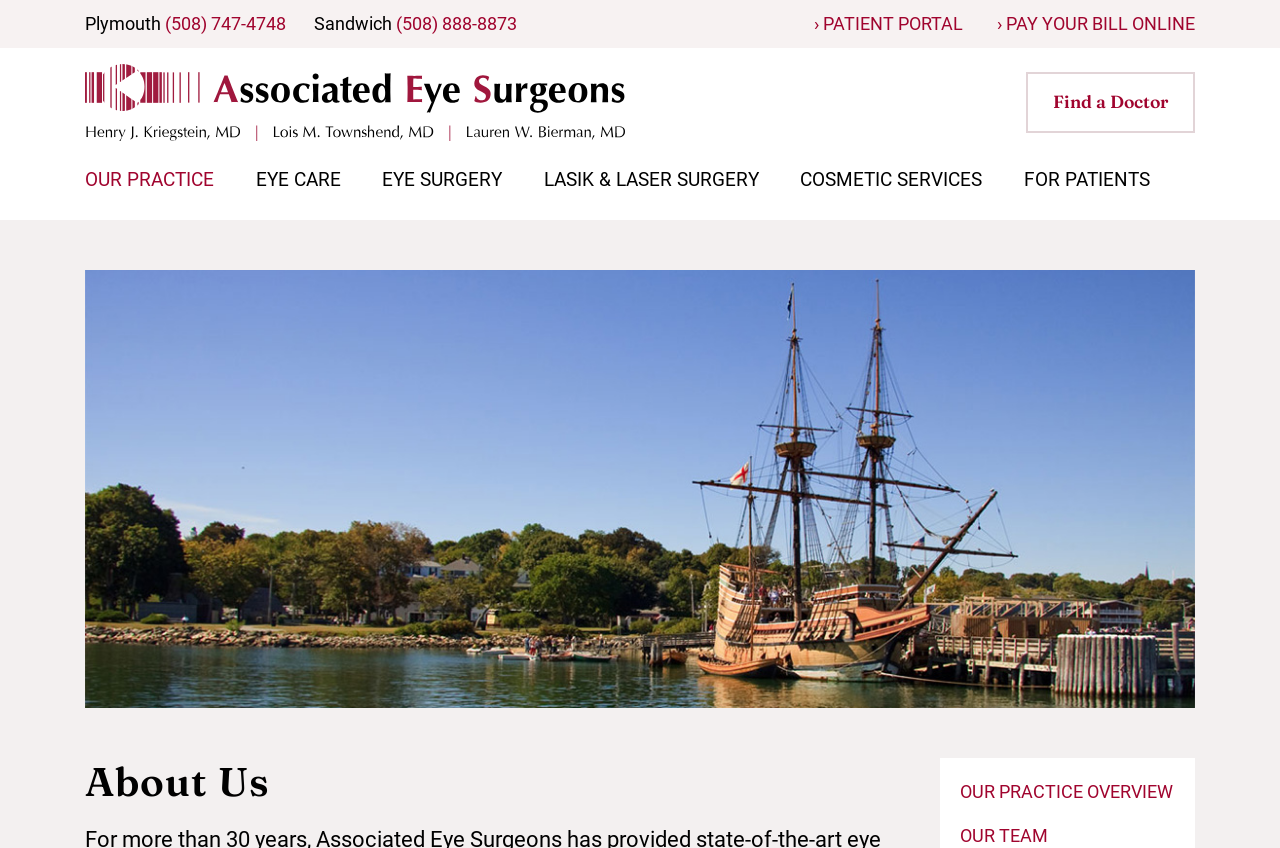Show the bounding box coordinates for the HTML element as described: "Lasik & Laser Surgery".

[0.425, 0.195, 0.593, 0.231]